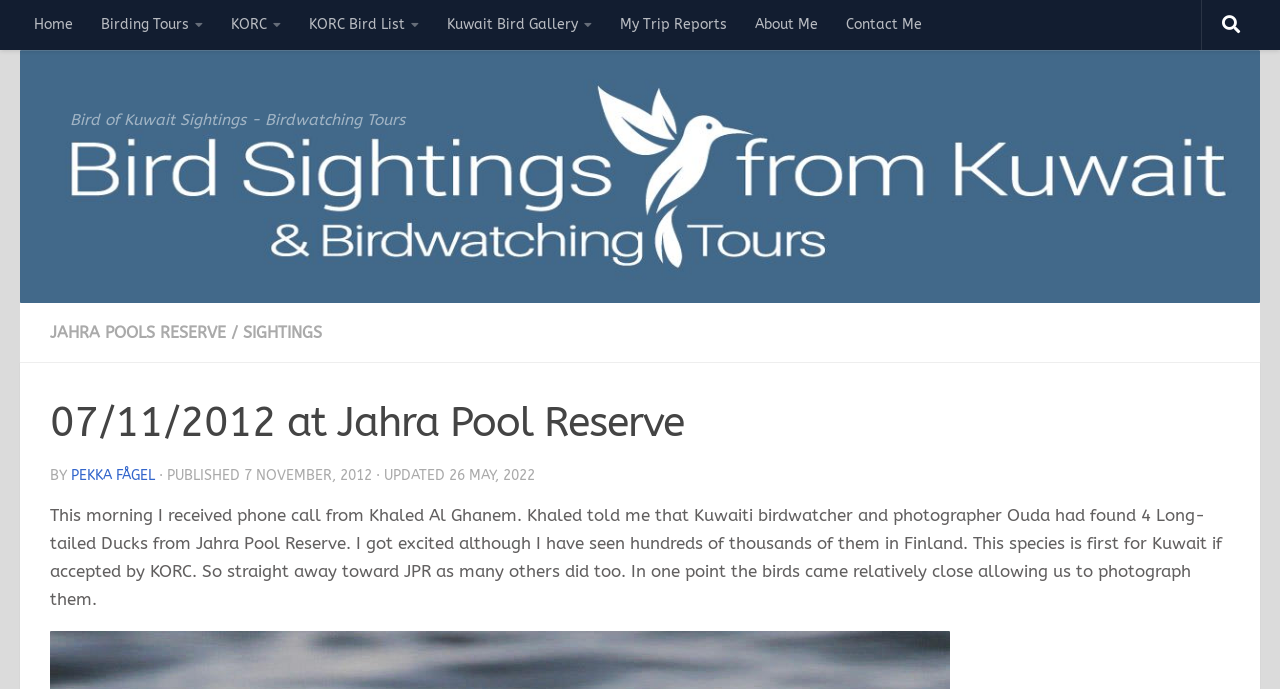Please determine the headline of the webpage and provide its content.

07/11/2012 at Jahra Pool Reserve